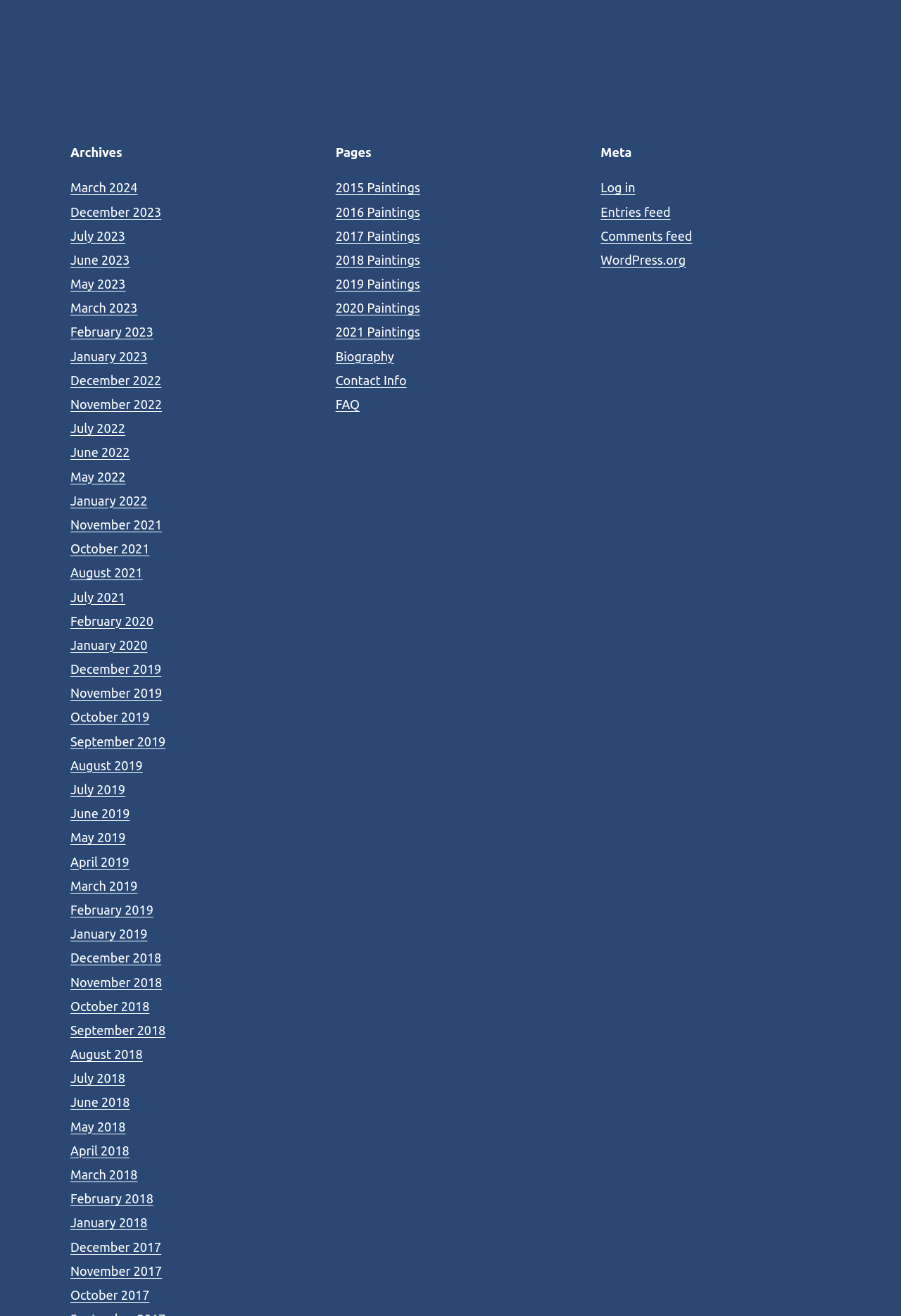Give a short answer to this question using one word or a phrase:
What is the first link listed under the 'Archives' section?

March 2024